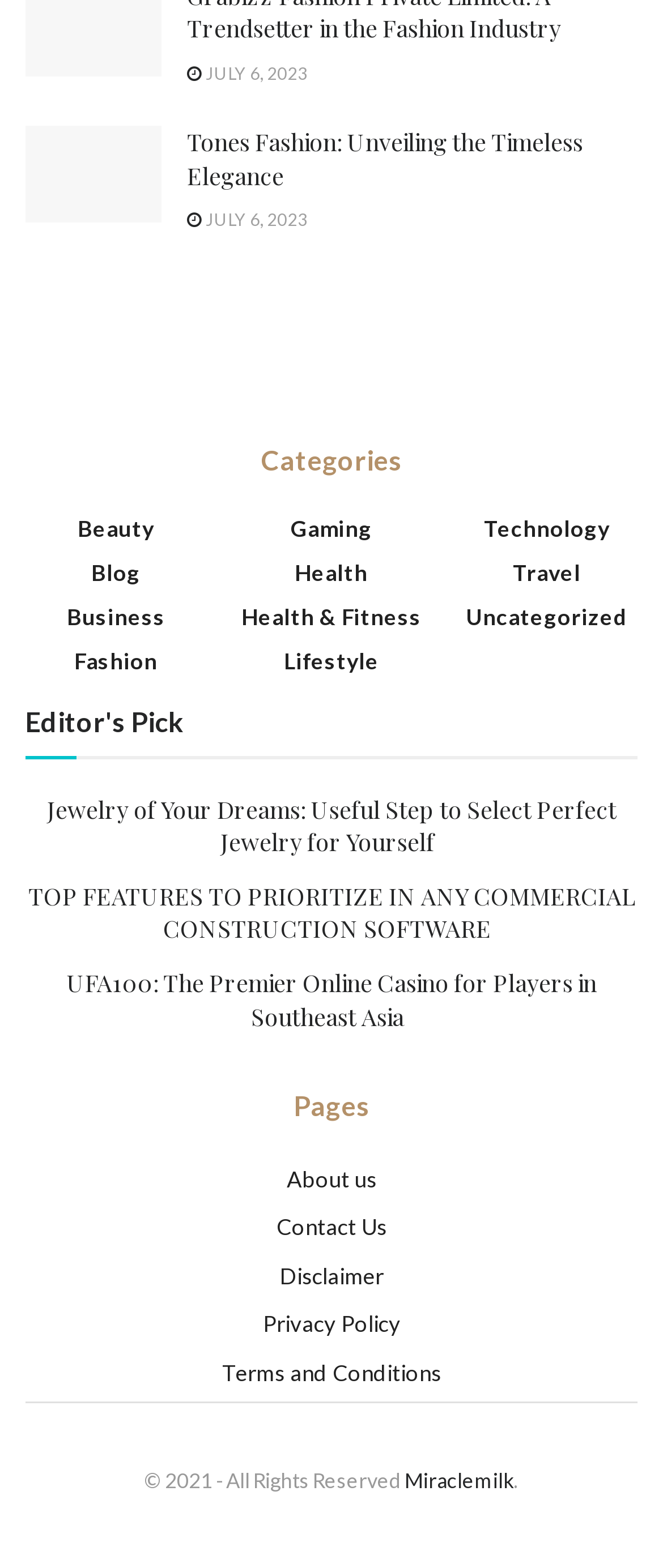Using the image as a reference, answer the following question in as much detail as possible:
How many categories are listed?

I counted the number of links under the 'Categories' heading, which are 'Beauty', 'Blog', 'Business', 'Fashion', 'Gaming', 'Health', 'Health & Fitness', 'Lifestyle', and 'Technology', totaling 9 categories.